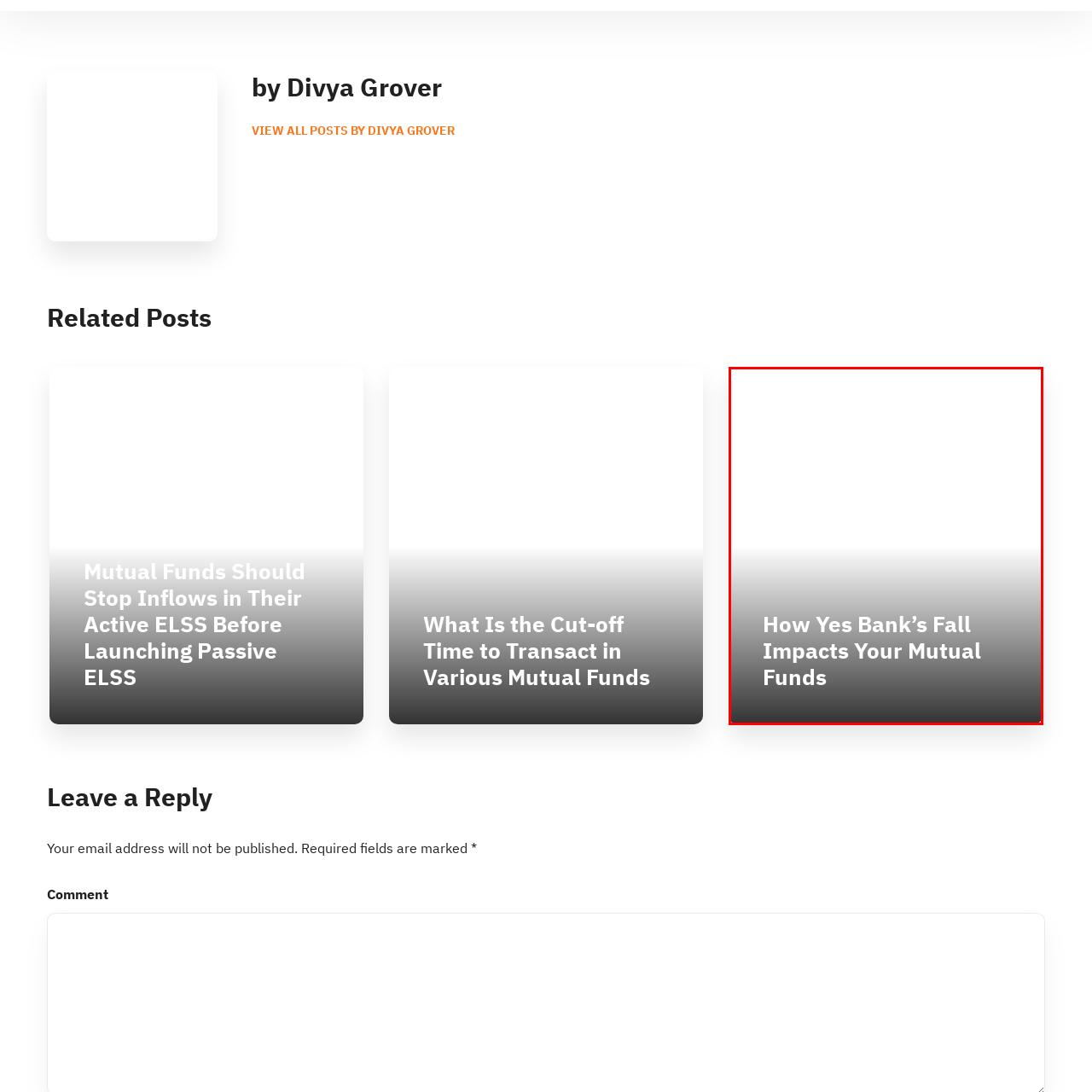Provide an in-depth description of the scene highlighted by the red boundary in the image.

The image features the title "How Yes Bank’s Fall Impacts Your Mutual Funds," presented in a bold, prominent font. The text is set against a gradient background that transitions from white at the top to a darker shade at the bottom, providing a visually engaging contrast. This title likely introduces an article that explores the effects of Yes Bank's decline on mutual fund investments, highlighting key insights and implications for investors. The design emphasizes clarity and readability, drawing attention to the critical topic at hand.